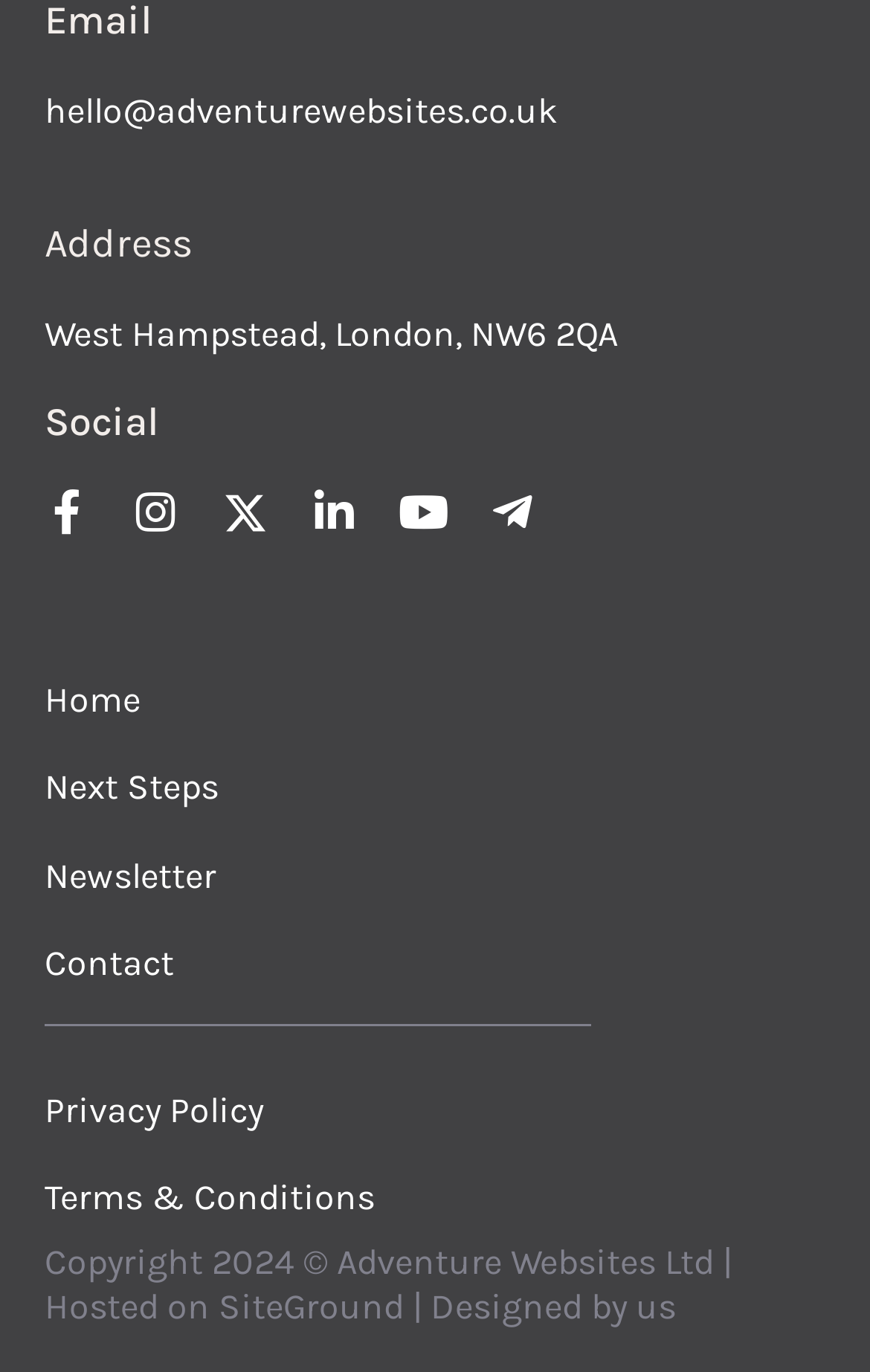Locate the coordinates of the bounding box for the clickable region that fulfills this instruction: "Check the website's hosting provider".

[0.251, 0.936, 0.464, 0.967]